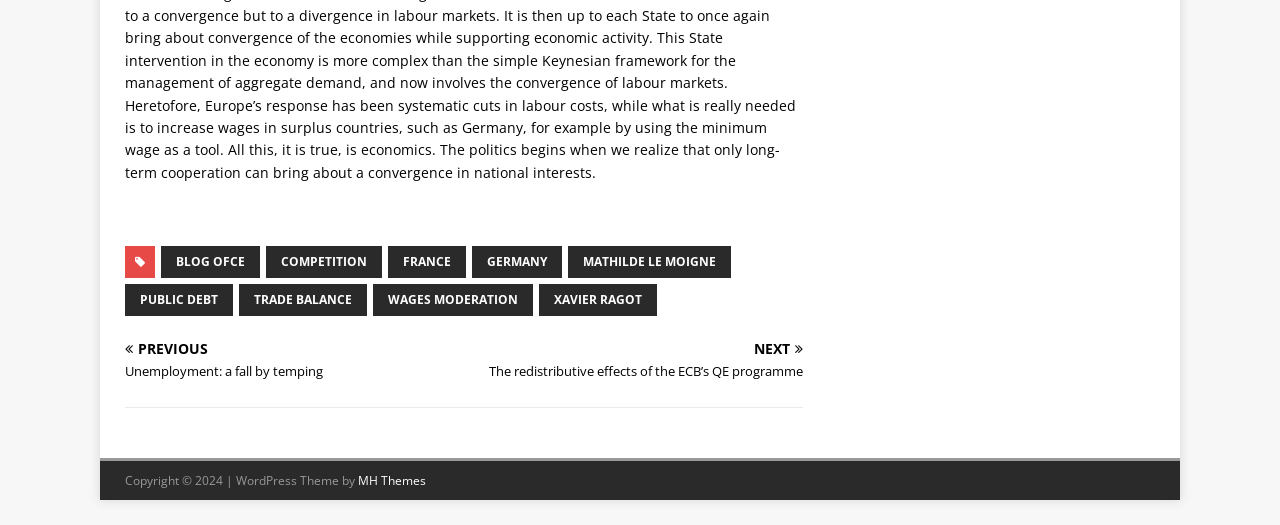Provide a brief response to the question below using one word or phrase:
What is the text below the links on the top navigation bar?

Copyright © 2024